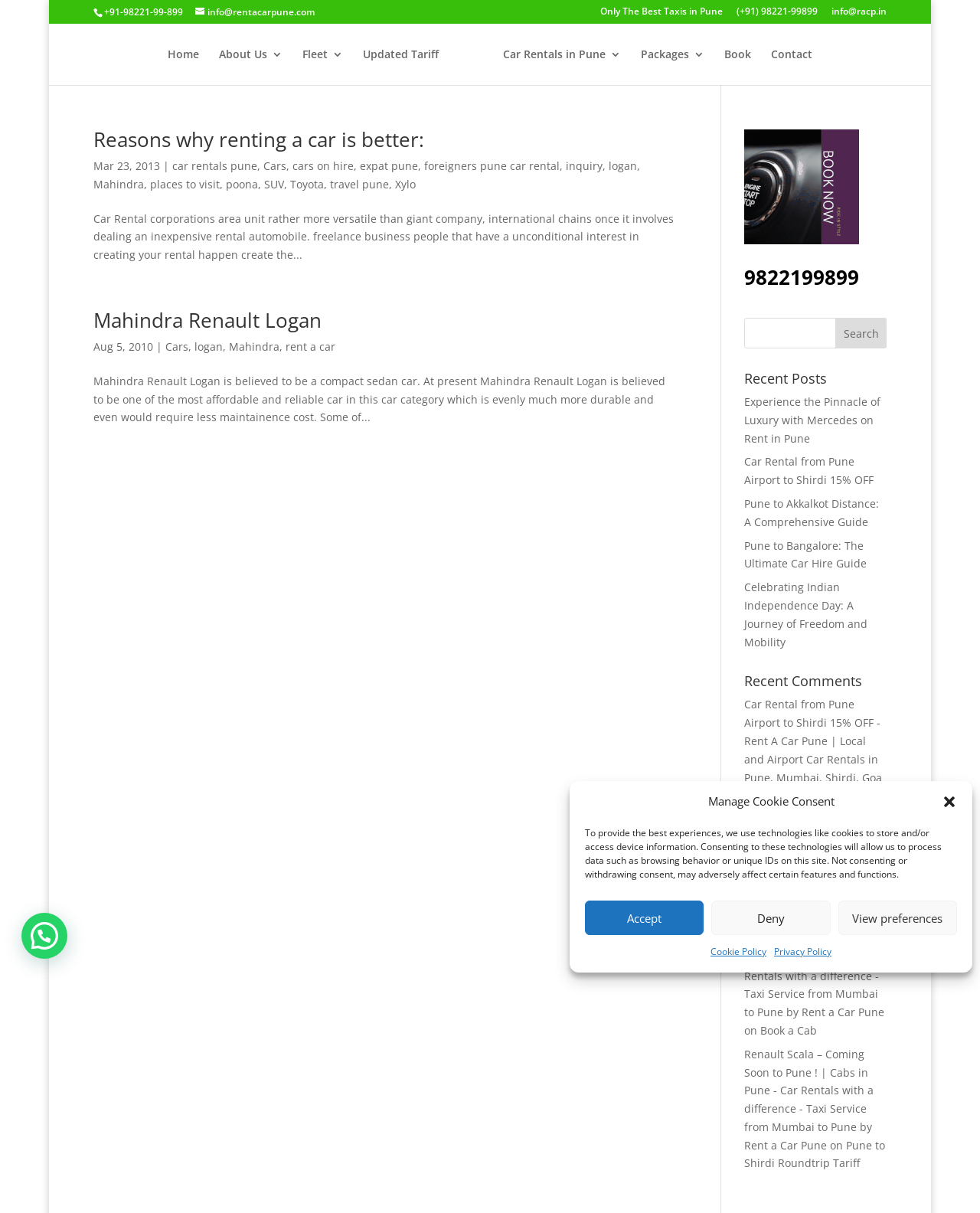Please specify the bounding box coordinates of the clickable region necessary for completing the following instruction: "Click the 'Car Rentals in Pune' link". The coordinates must consist of four float numbers between 0 and 1, i.e., [left, top, right, bottom].

[0.513, 0.04, 0.633, 0.07]